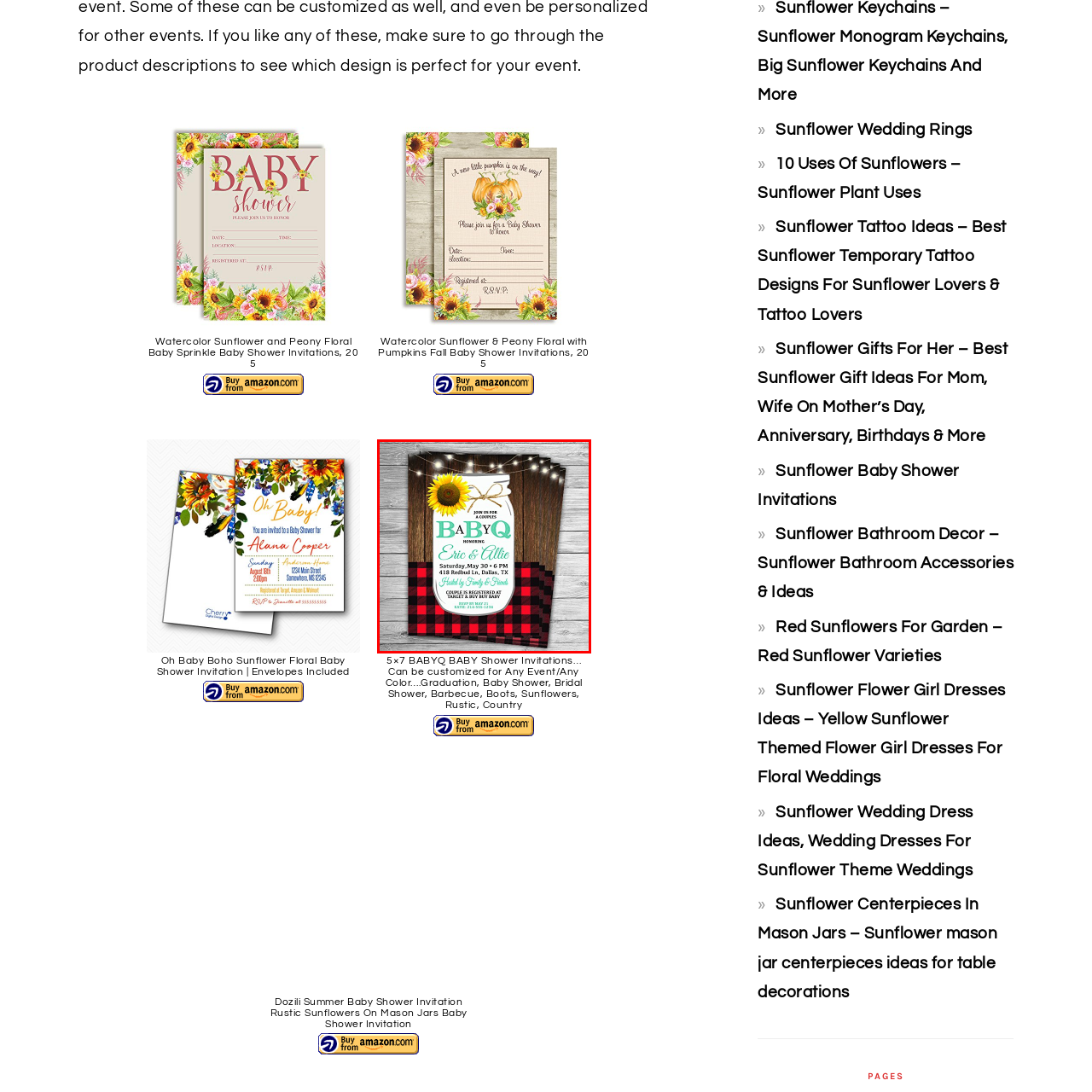What is the date of the baby shower?
Please interpret the image highlighted by the red bounding box and offer a detailed explanation based on what you observe visually.

The date of the baby shower is mentioned on the invitation as Saturday, May 30, which is when the event is scheduled to take place.